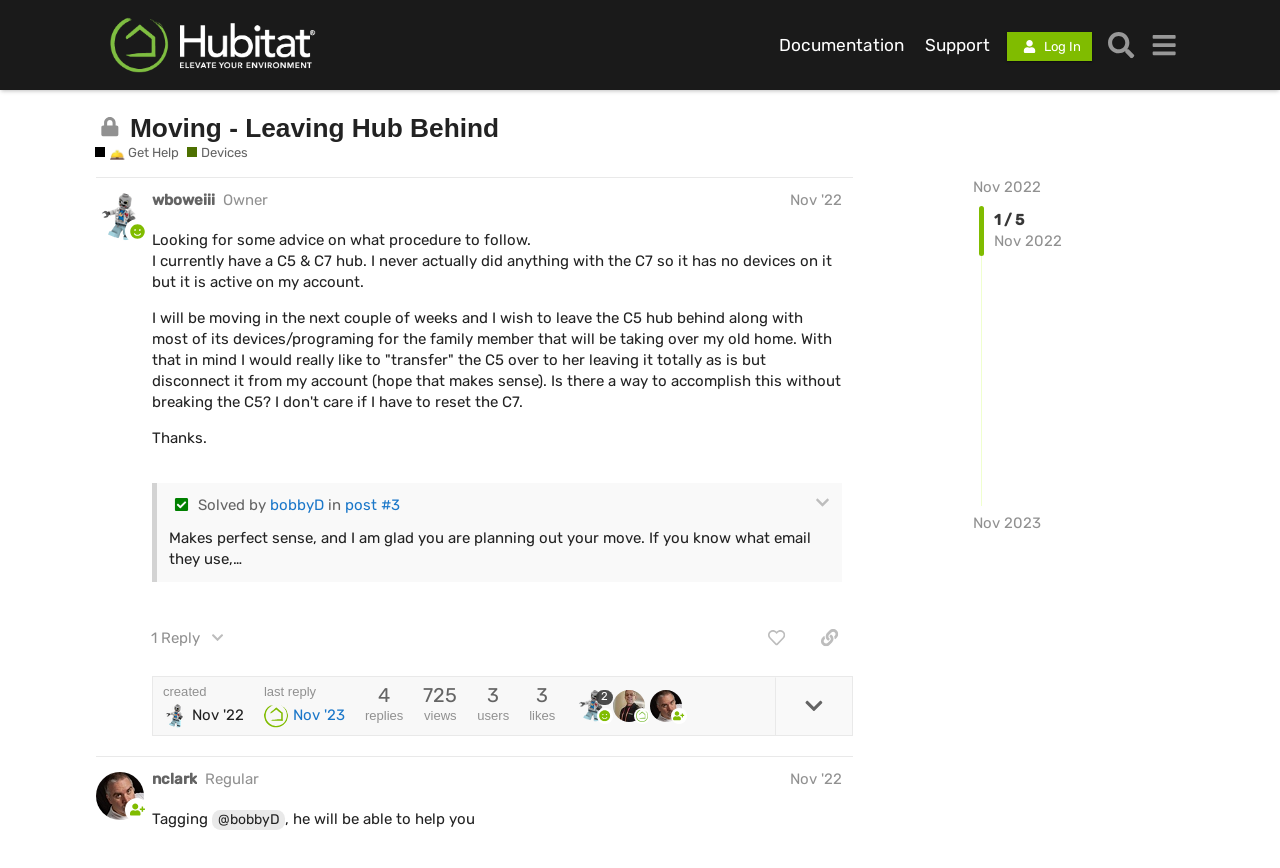Refer to the image and offer a detailed explanation in response to the question: What type of hub does the user have?

The user has a C5 and a C7 hub, as mentioned in the user's post. This information is obtained from the static text element on the webpage.